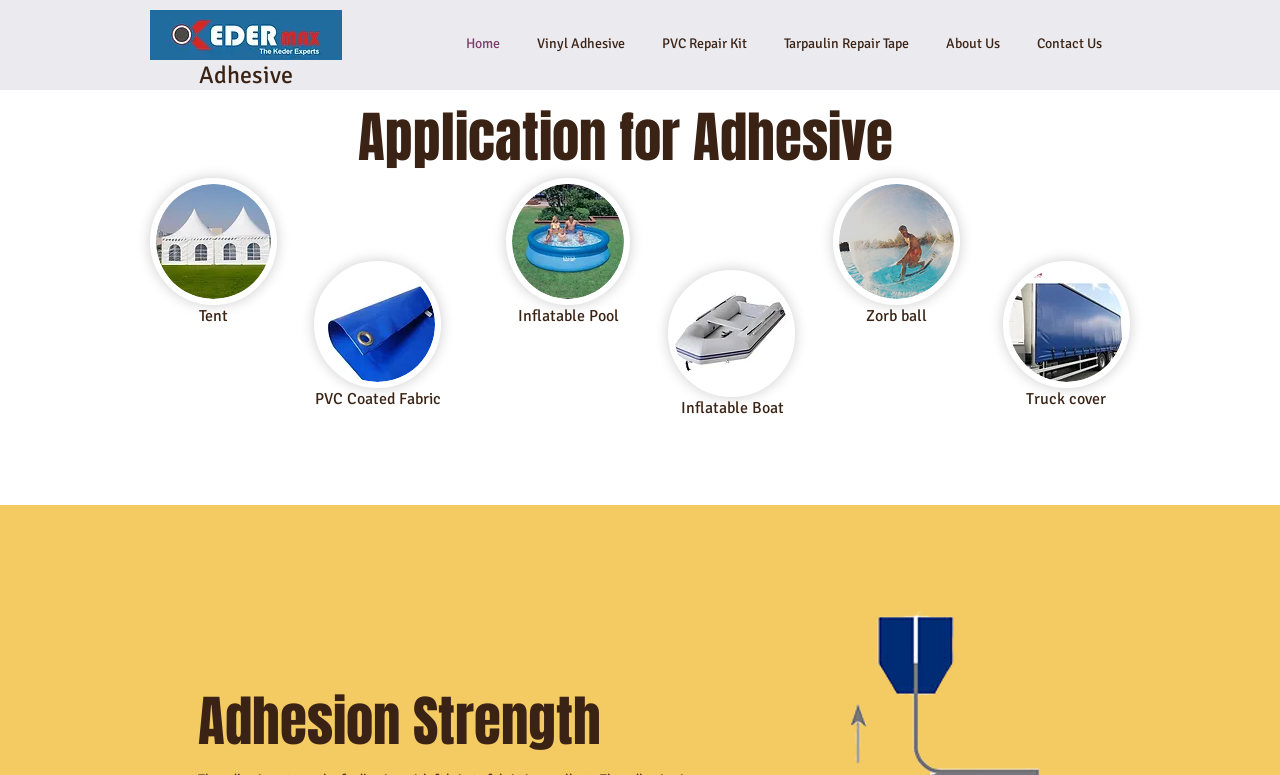Analyze the image and deliver a detailed answer to the question: What type of image is displayed at the top-left corner of the webpage?

The image at the top-left corner of the webpage is a logo, which is a common element found on many websites. The logo is likely representing the brand identity of Keder Max Adhesive.